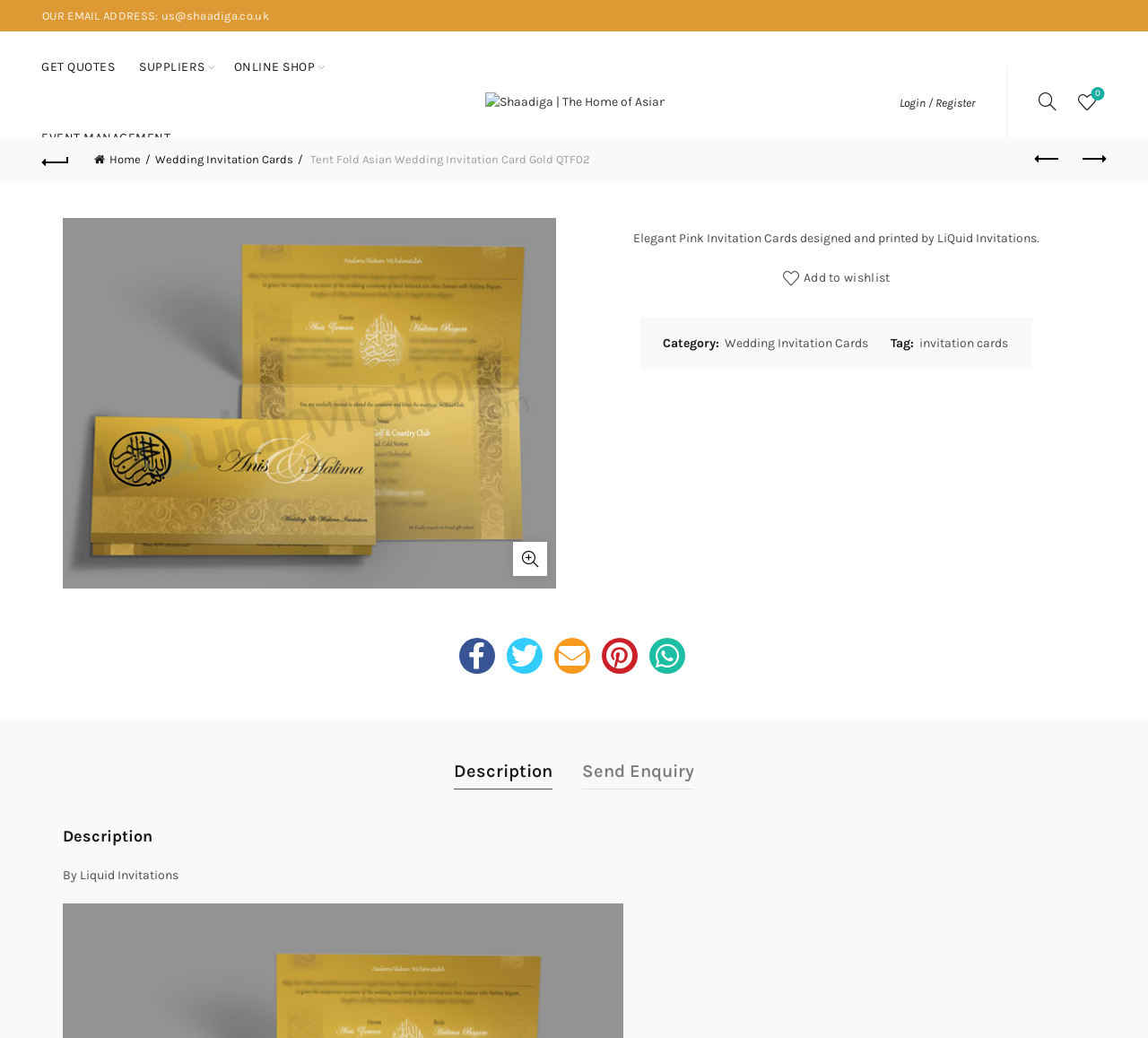Offer a comprehensive description of the webpage’s content and structure.

This webpage is about a specific wedding invitation card, the "Tent Fold Asian Wedding Invitation Card Gold QTF02", which is a product offered by LiQuid Invitations. At the top of the page, there is a navigation menu with links to various sections of the website, including "GET QUOTES", "SUPPLIERS", "ONLINE SHOP", "EVENT MANAGEMENT", and "Login / Register". 

Below the navigation menu, there is a logo of Shaadiga, which is the home of Asian wedding planning, accompanied by a link to the Shaadiga website. On the right side of the logo, there are links to "Login / Register", a wishlist, and a shopping cart.

The main content of the page is dedicated to the product description. There is a large image of the wedding invitation card, which can be enlarged by clicking on a link. Below the image, there is a brief description of the product, stating that it is an "Elegant Pink Invitation Card designed and printed by LiQuid Invitations". 

On the right side of the product description, there are links to "Add to wishlist" and "Category" and "Tag" information, which indicates that the product belongs to the "Wedding Invitation Cards" category and has the tag "invitation cards". 

Further down the page, there are social media links to Facebook, Twitter, Email, Pinterest, and WhatsApp. Below these links, there are two buttons, "Description" and "Send Enquiry". 

Finally, there is a section dedicated to the product description, which is headed by a "Description" title. This section also includes a note stating "By Liquid Invitations".